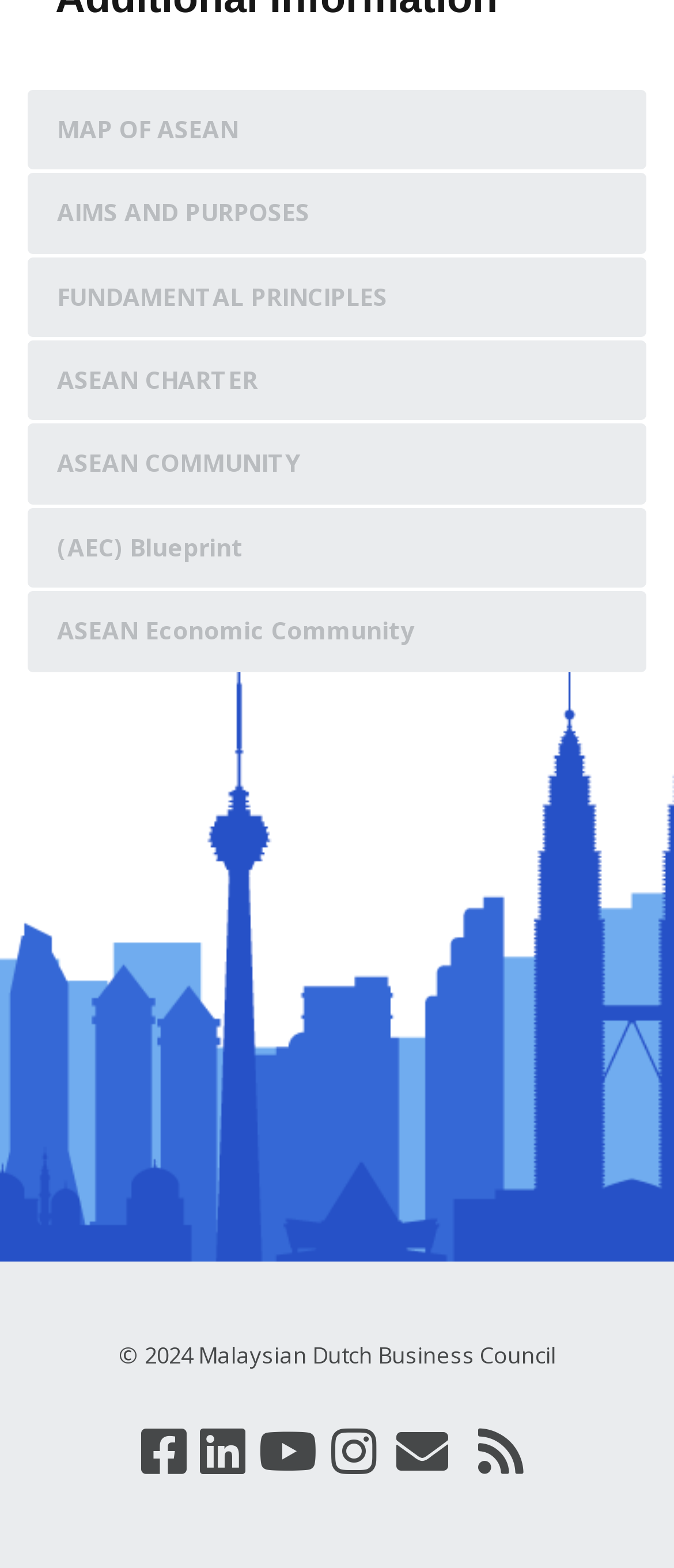What is the purpose of the tabs?
Refer to the image and provide a one-word or short phrase answer.

Navigation